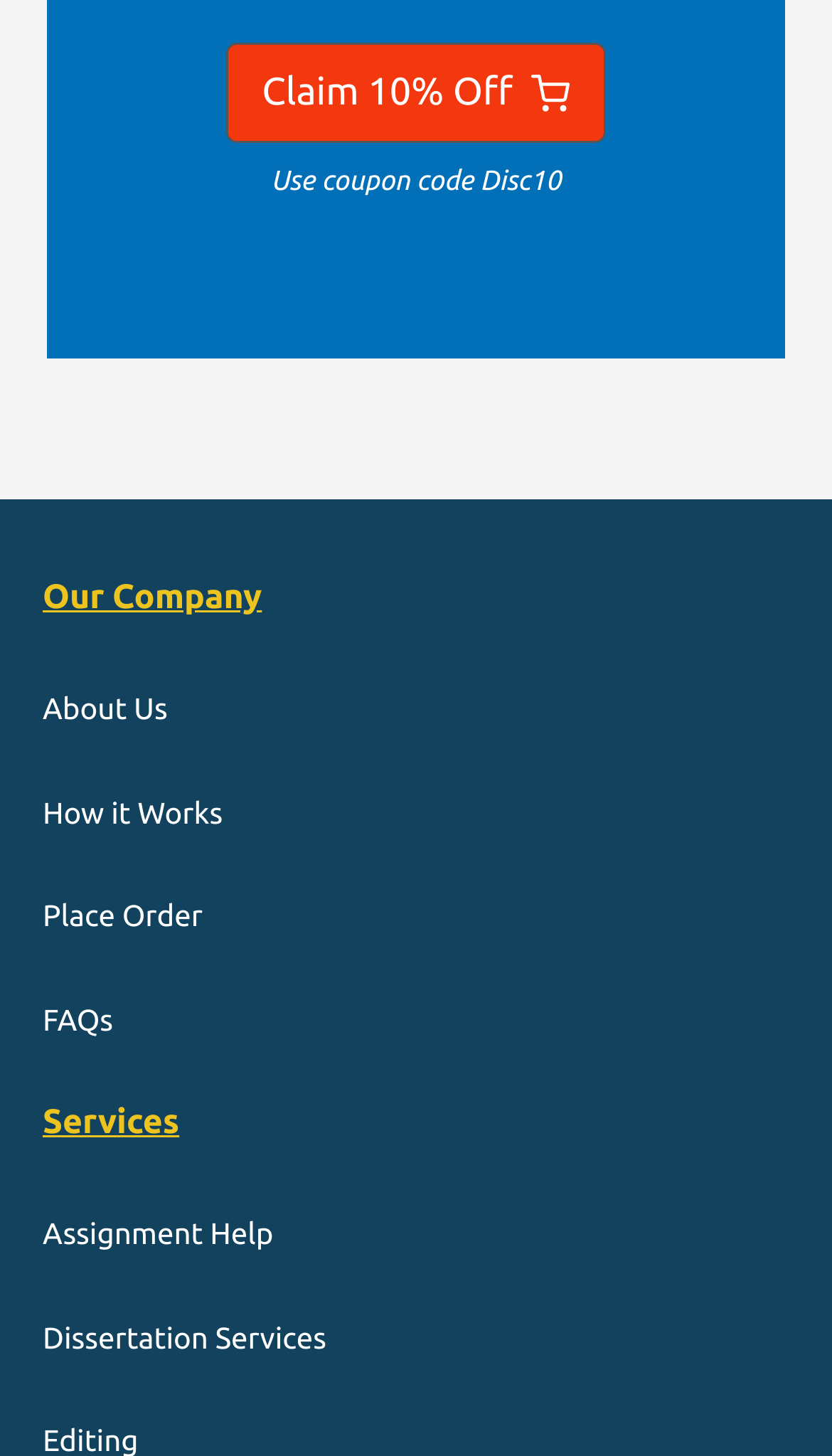What is the purpose of the image on the webpage?
Please provide a comprehensive answer based on the information in the image.

The image is located near the top of the webpage, next to the text 'Claim 10% Off', suggesting that its purpose is to draw attention to the promotional offer and encourage users to claim the discount.